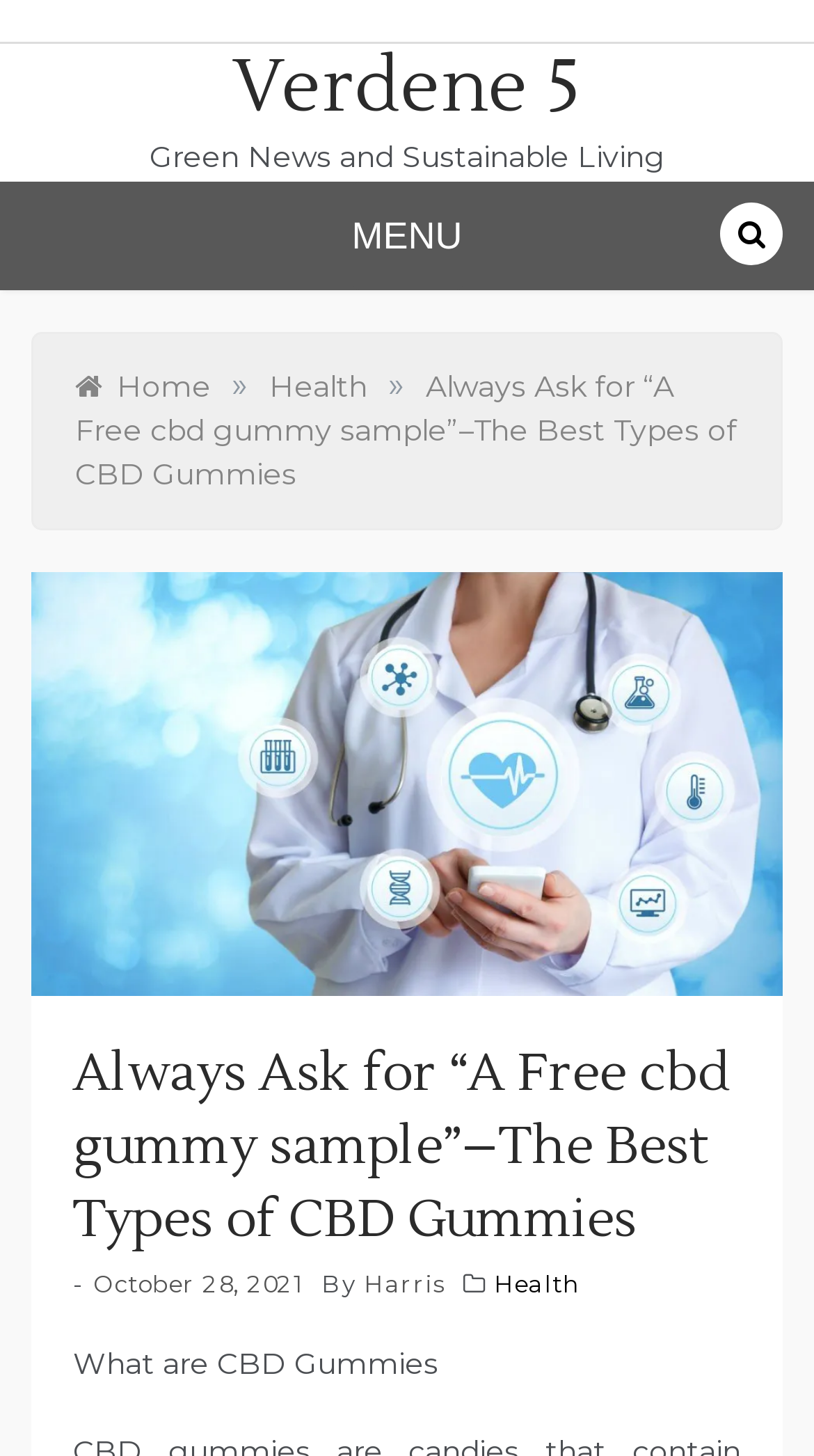Find the bounding box coordinates of the element you need to click on to perform this action: 'Click the MENU button'. The coordinates should be represented by four float values between 0 and 1, in the format [left, top, right, bottom].

[0.432, 0.125, 0.568, 0.199]